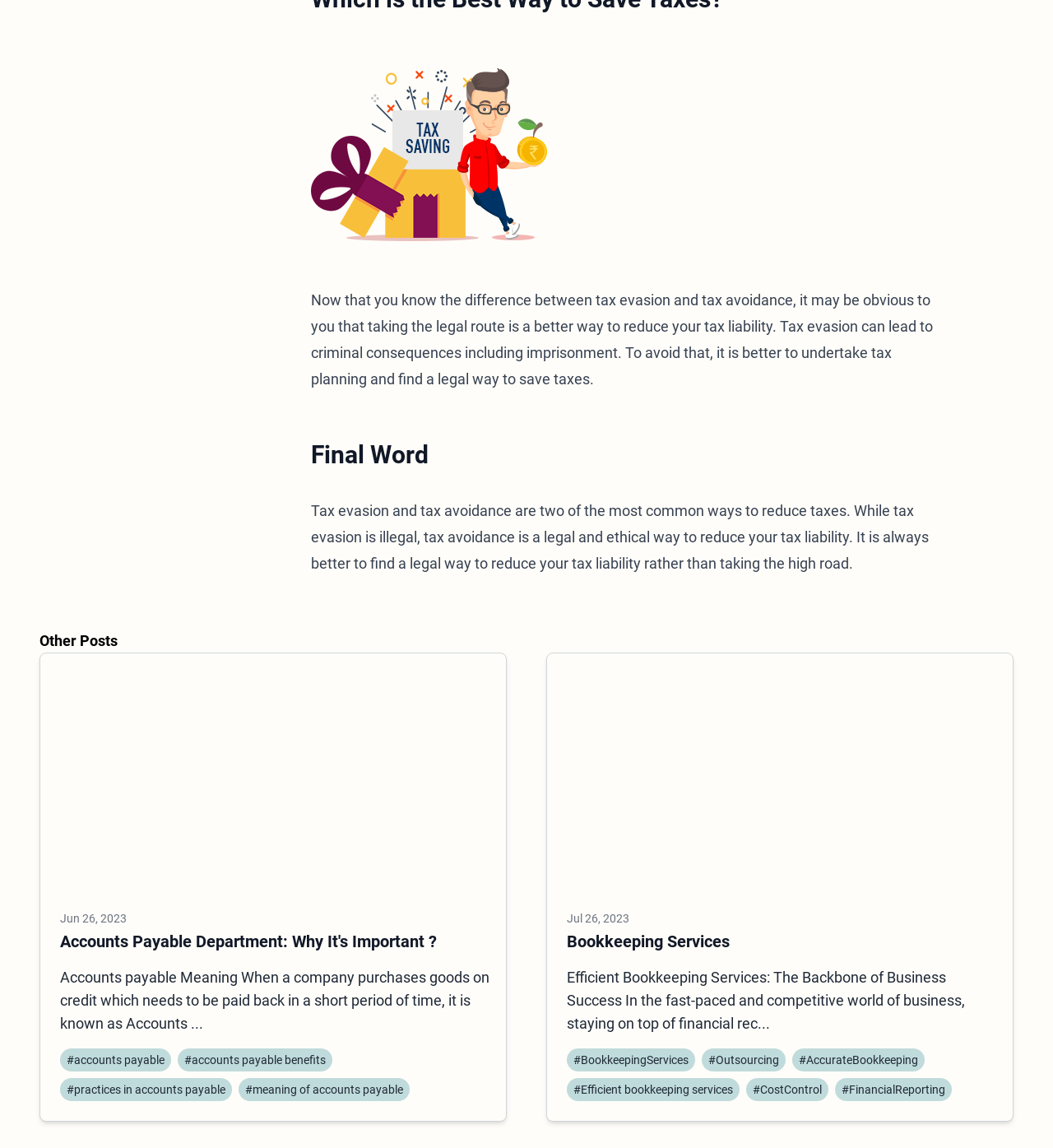What is the purpose of tax planning?
Using the image, respond with a single word or phrase.

To avoid criminal consequences